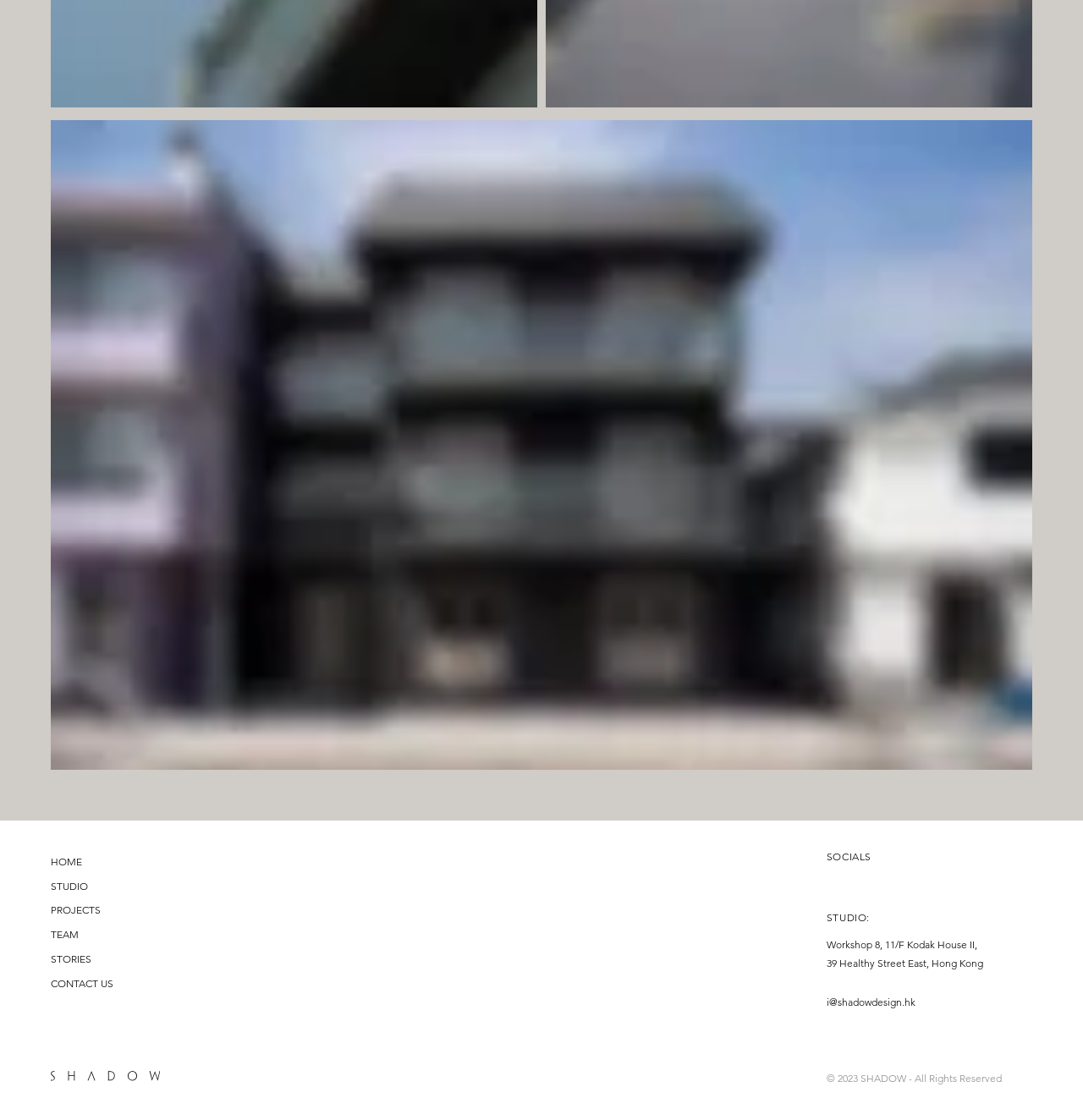Please determine the bounding box coordinates of the element to click in order to execute the following instruction: "check social media on Instagram". The coordinates should be four float numbers between 0 and 1, specified as [left, top, right, bottom].

[0.763, 0.782, 0.787, 0.804]